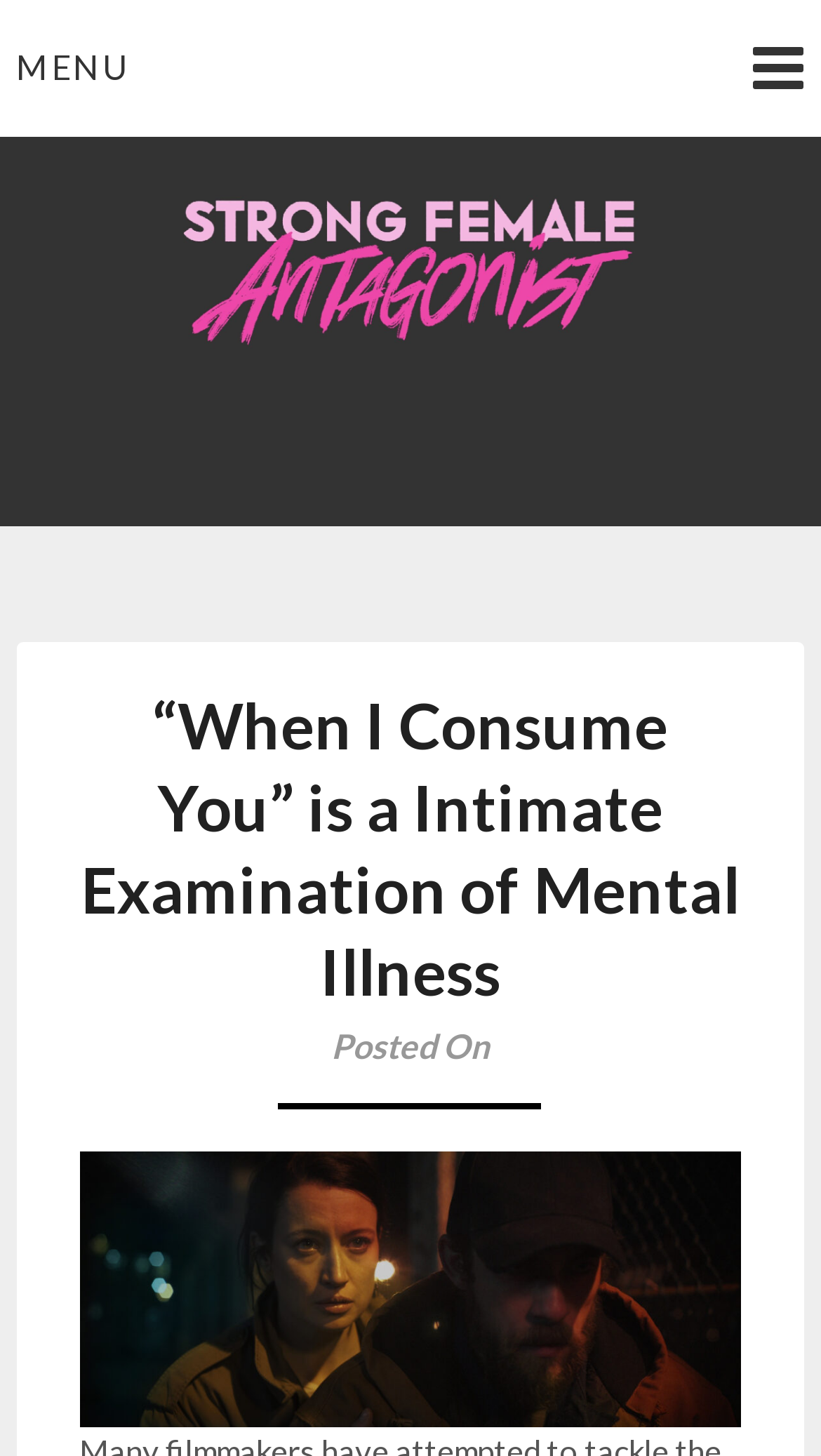Please find and give the text of the main heading on the webpage.

“When I Consume You” is a Intimate Examination of Mental Illness